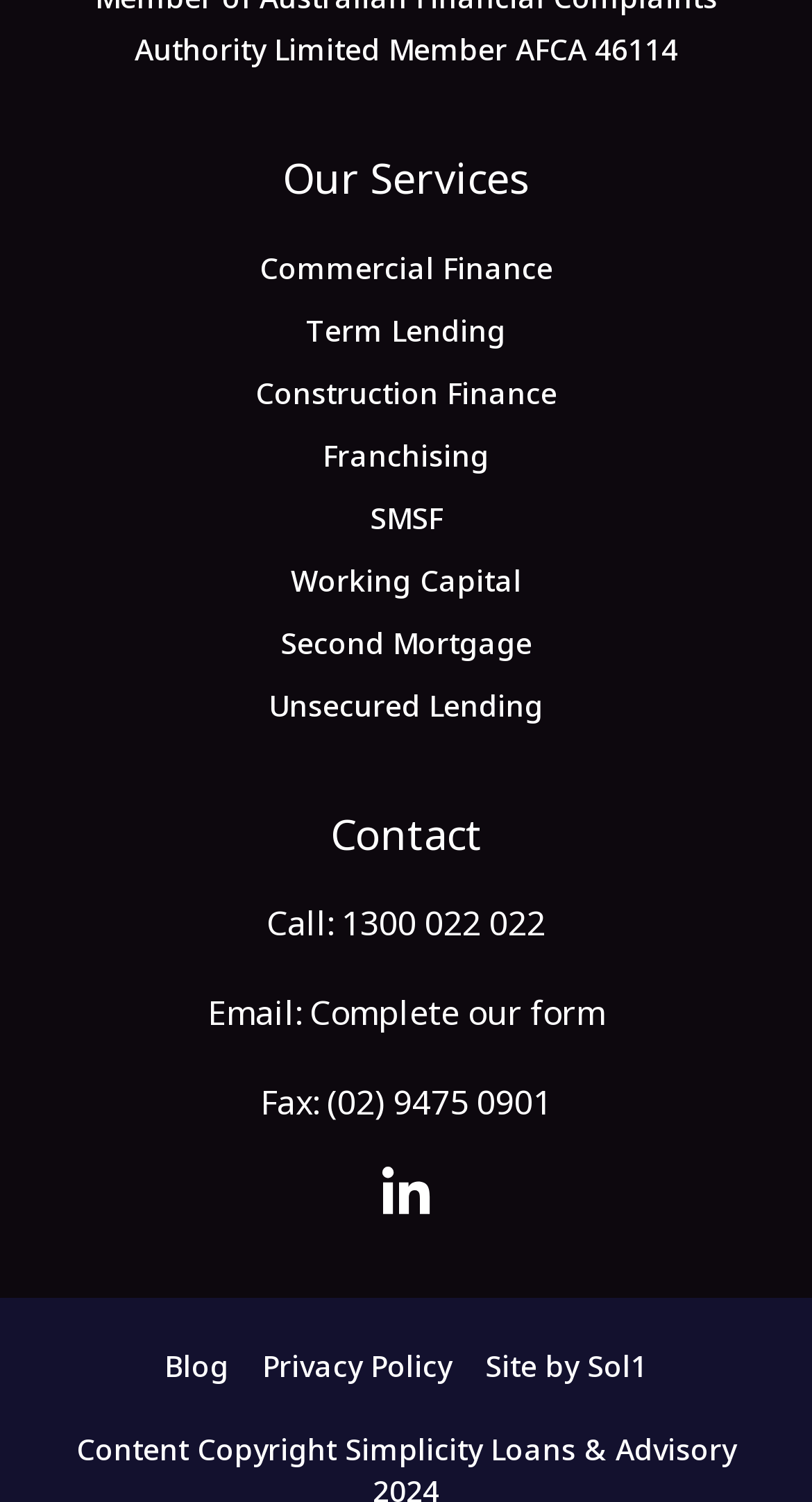What is the last link at the bottom of the webpage?
Look at the image and provide a short answer using one word or a phrase.

Site by Sol1